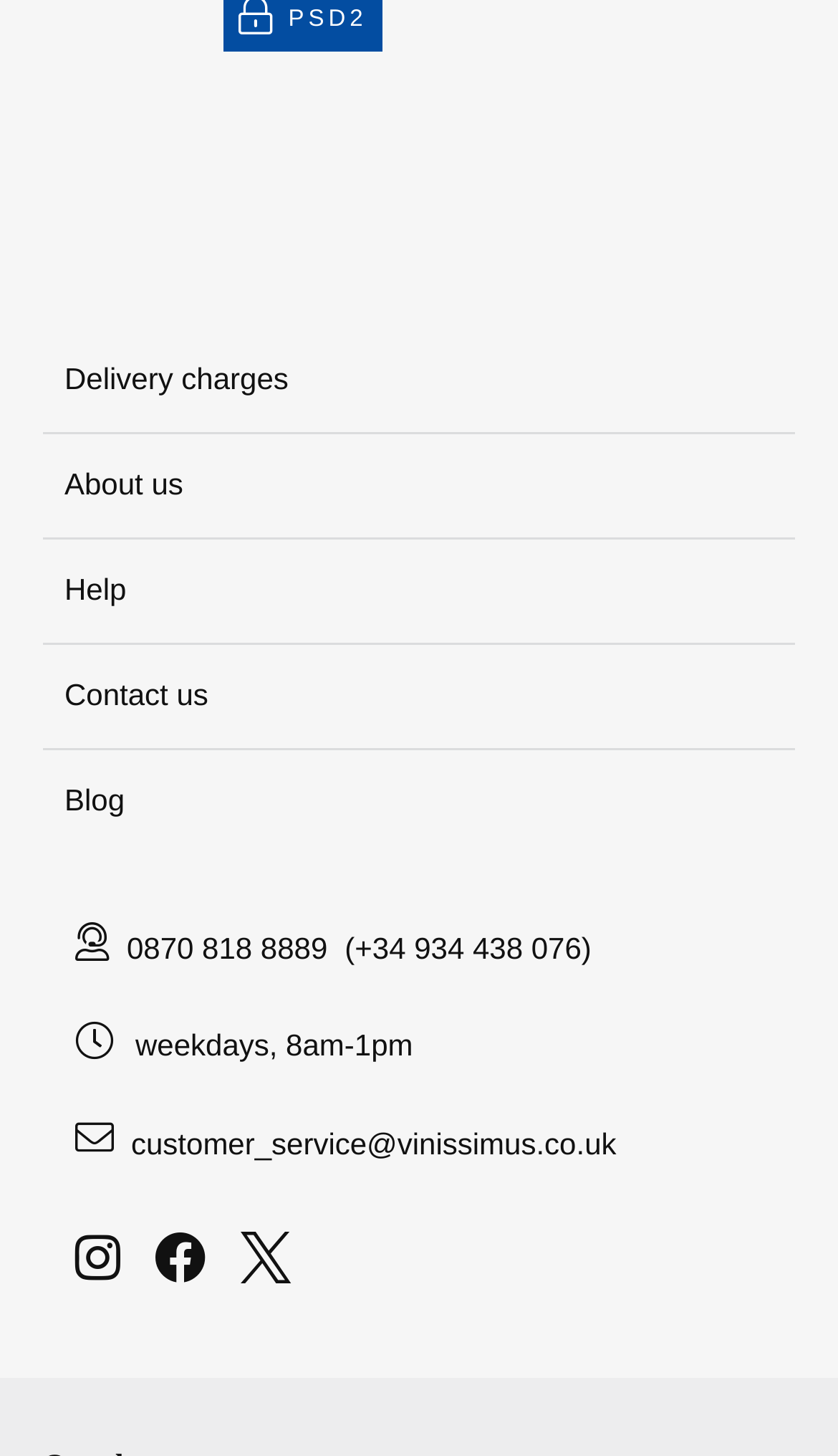Use one word or a short phrase to answer the question provided: 
What is the link to contact customer service?

customer_service@vinissimus.co.uk